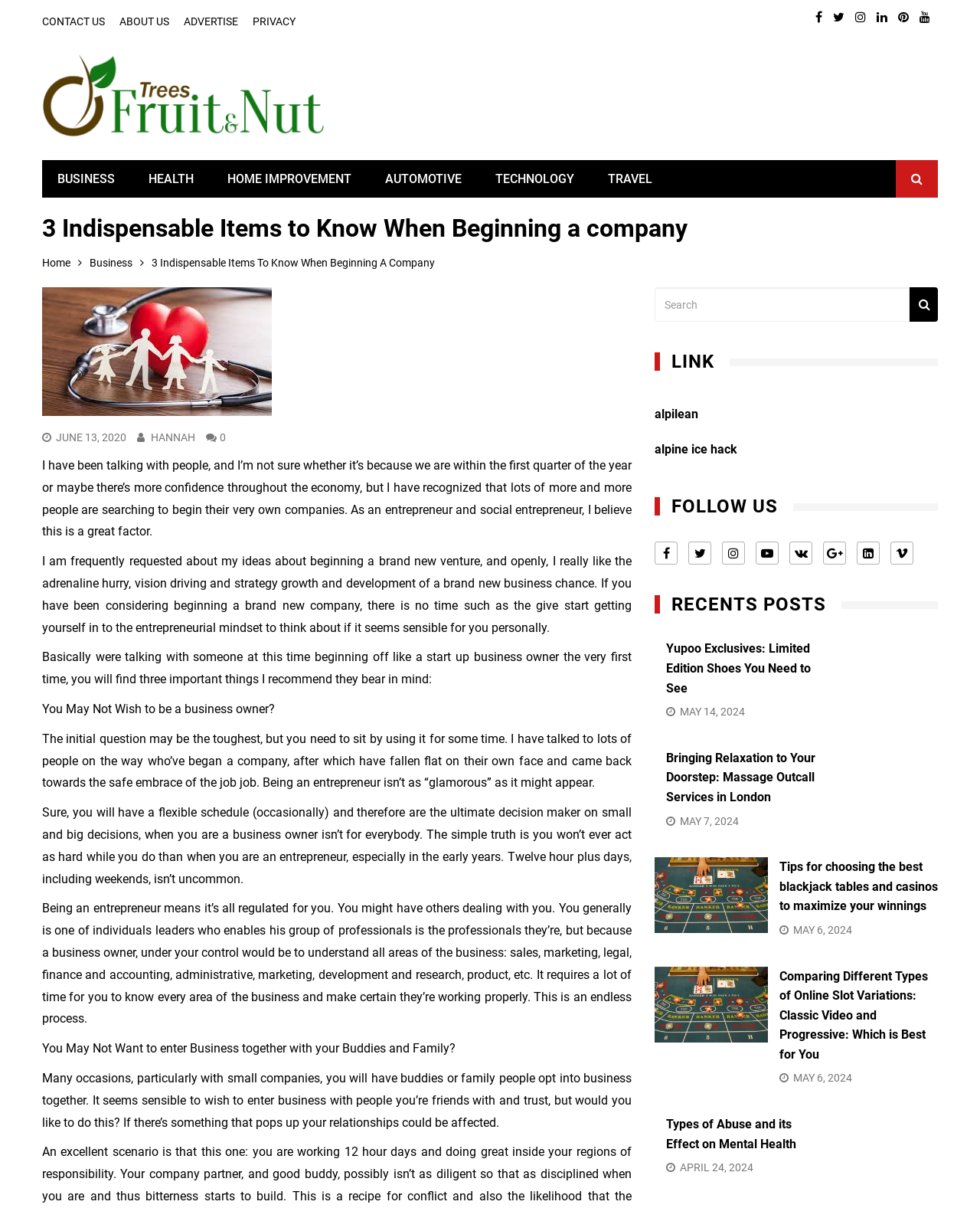Provide a one-word or one-phrase answer to the question:
What is the category of the article '3 Indispensable Items to Know When Beginning a company'?

Business